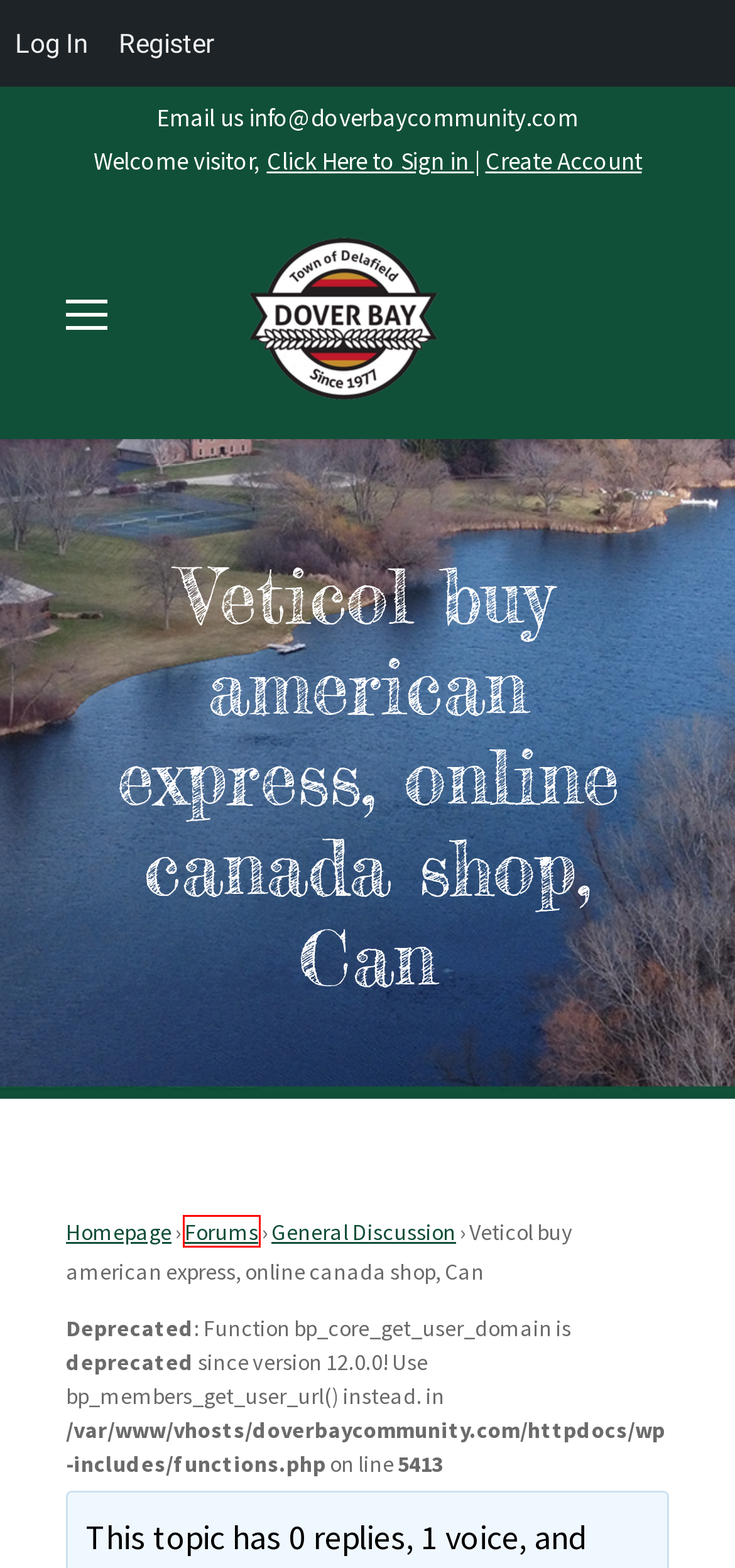Look at the given screenshot of a webpage with a red rectangle bounding box around a UI element. Pick the description that best matches the new webpage after clicking the element highlighted. The descriptions are:
A. General Discussion – Dover Bay Community
B. Register Account – Dover Bay Community
C. Forums – Dover Bay Community
D. Create an Account – Dover Bay Community
E. Visit Waukesha Pewaukee - Where Cities Meet & People Do Too!
F. Dover Bay Community
G. 6 Ocean-Like Beaches in Wisconsin | Travel Wisconsin
H. Login Page

C